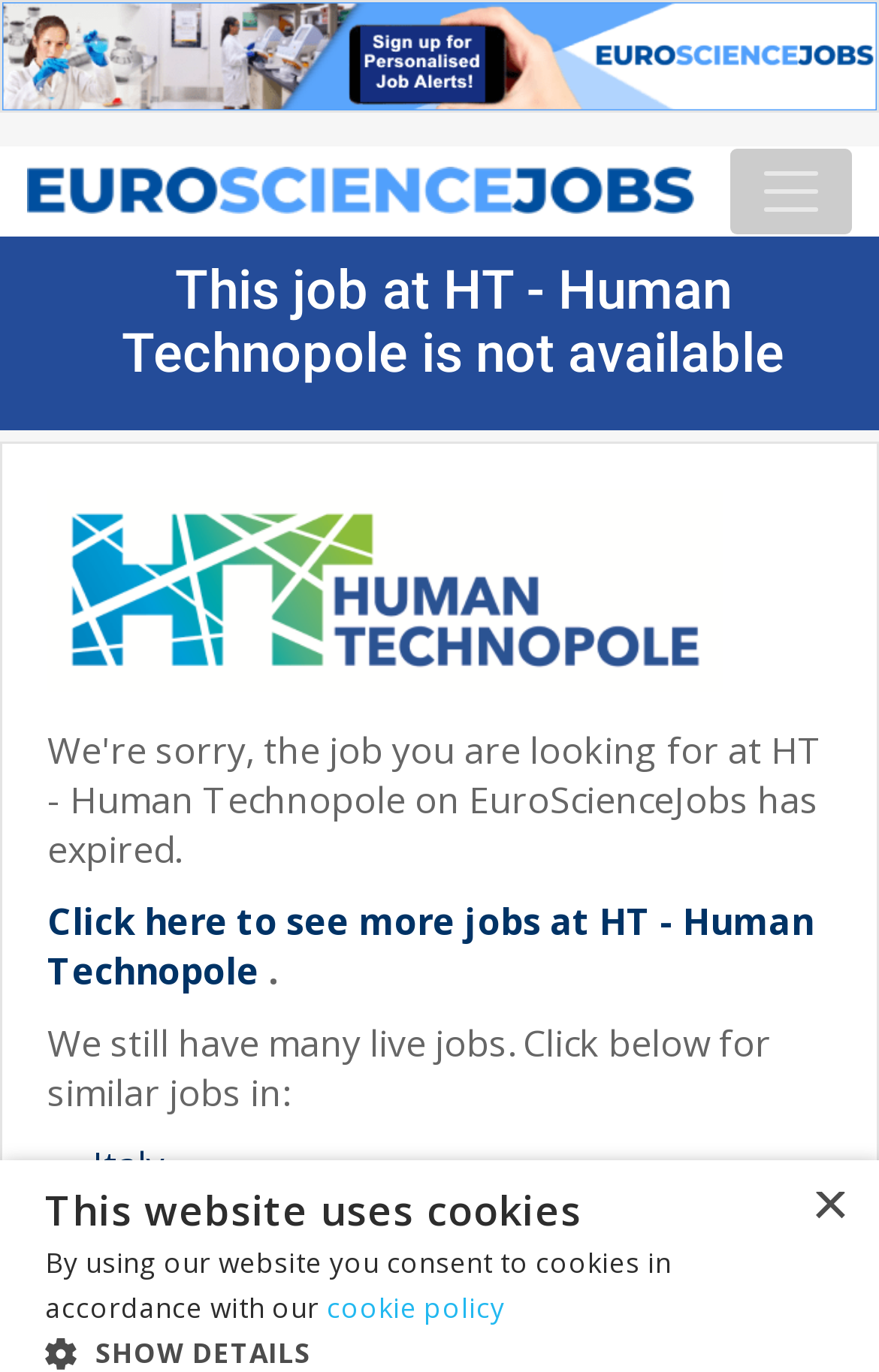Please find the bounding box coordinates of the element that needs to be clicked to perform the following instruction: "See more jobs at HT - Human Technopole". The bounding box coordinates should be four float numbers between 0 and 1, represented as [left, top, right, bottom].

[0.054, 0.653, 0.926, 0.725]